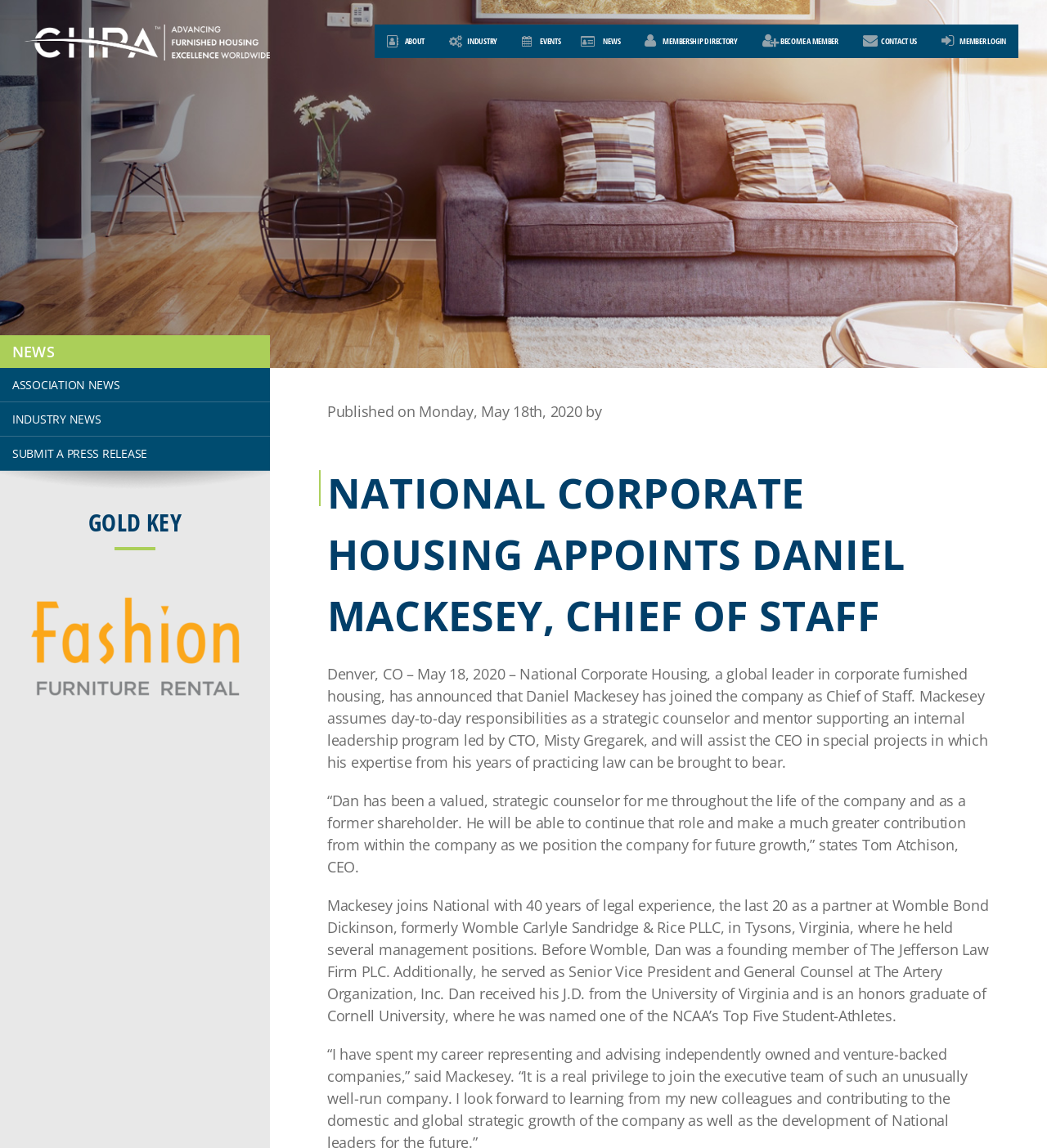Identify the bounding box coordinates for the region to click in order to carry out this instruction: "View the slideshow". Provide the coordinates using four float numbers between 0 and 1, formatted as [left, top, right, bottom].

[0.016, 0.497, 0.242, 0.628]